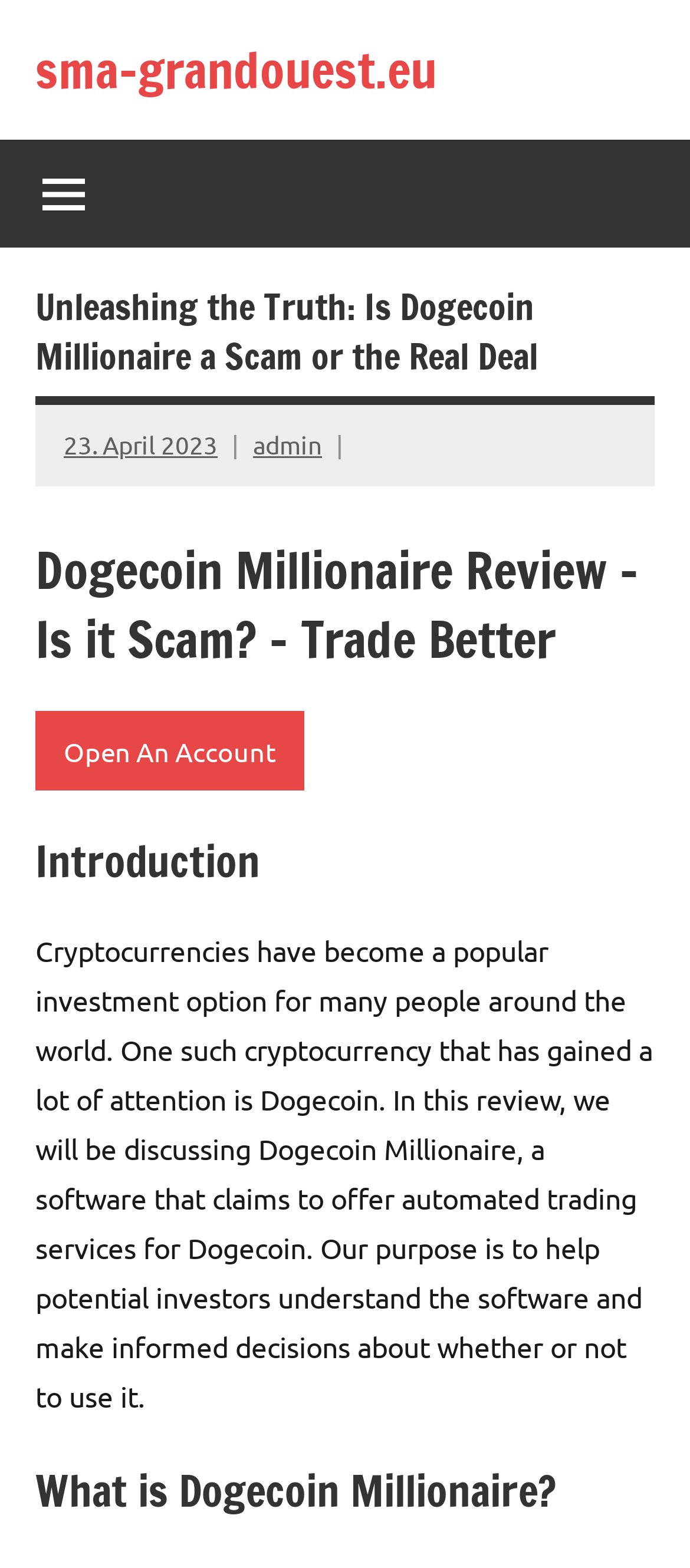Please extract and provide the main headline of the webpage.

Unleashing the Truth: Is Dogecoin Millionaire a Scam or the Real Deal